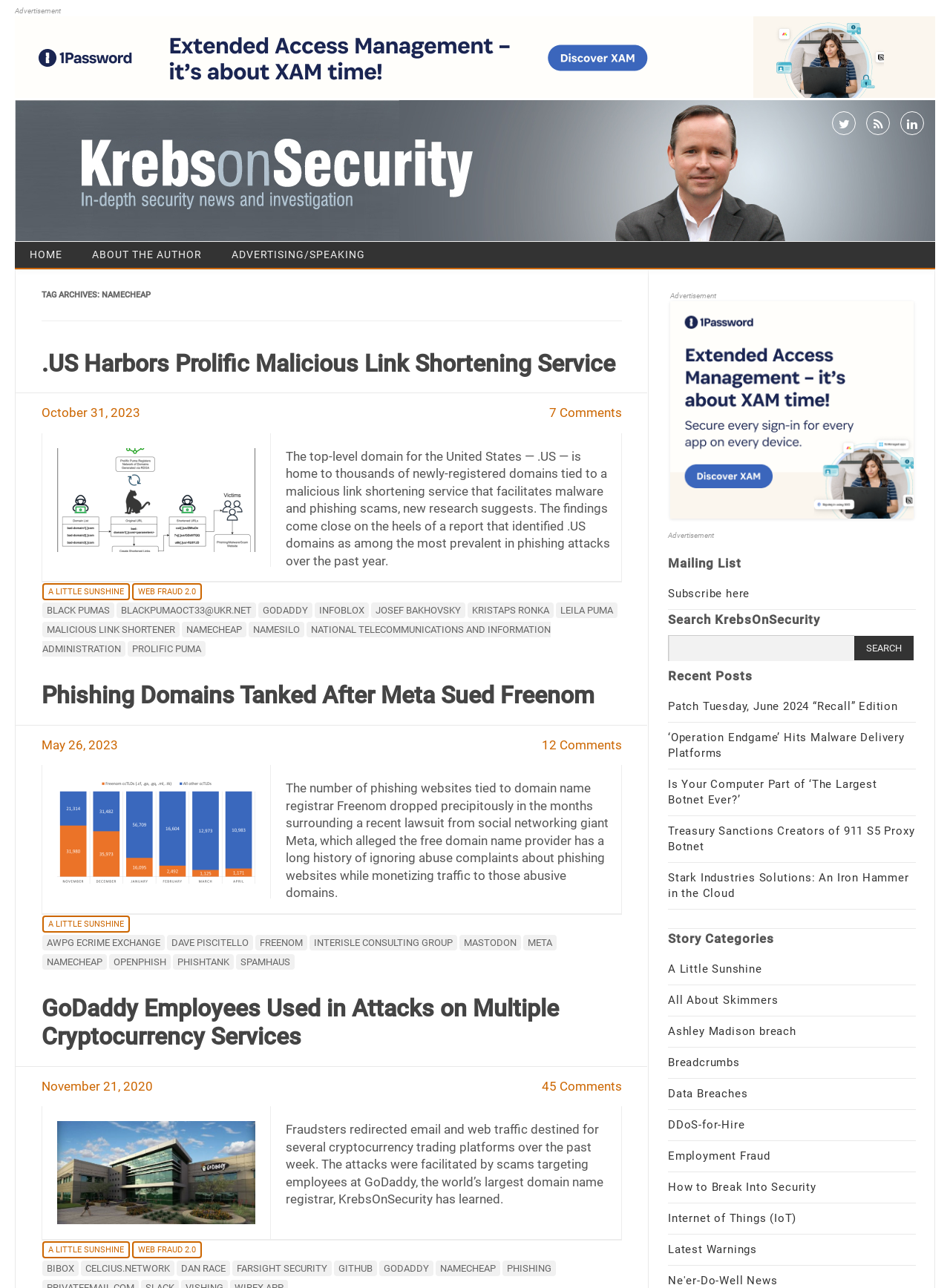Given the following UI element description: "Download Mp3s Free", find the bounding box coordinates in the webpage screenshot.

None